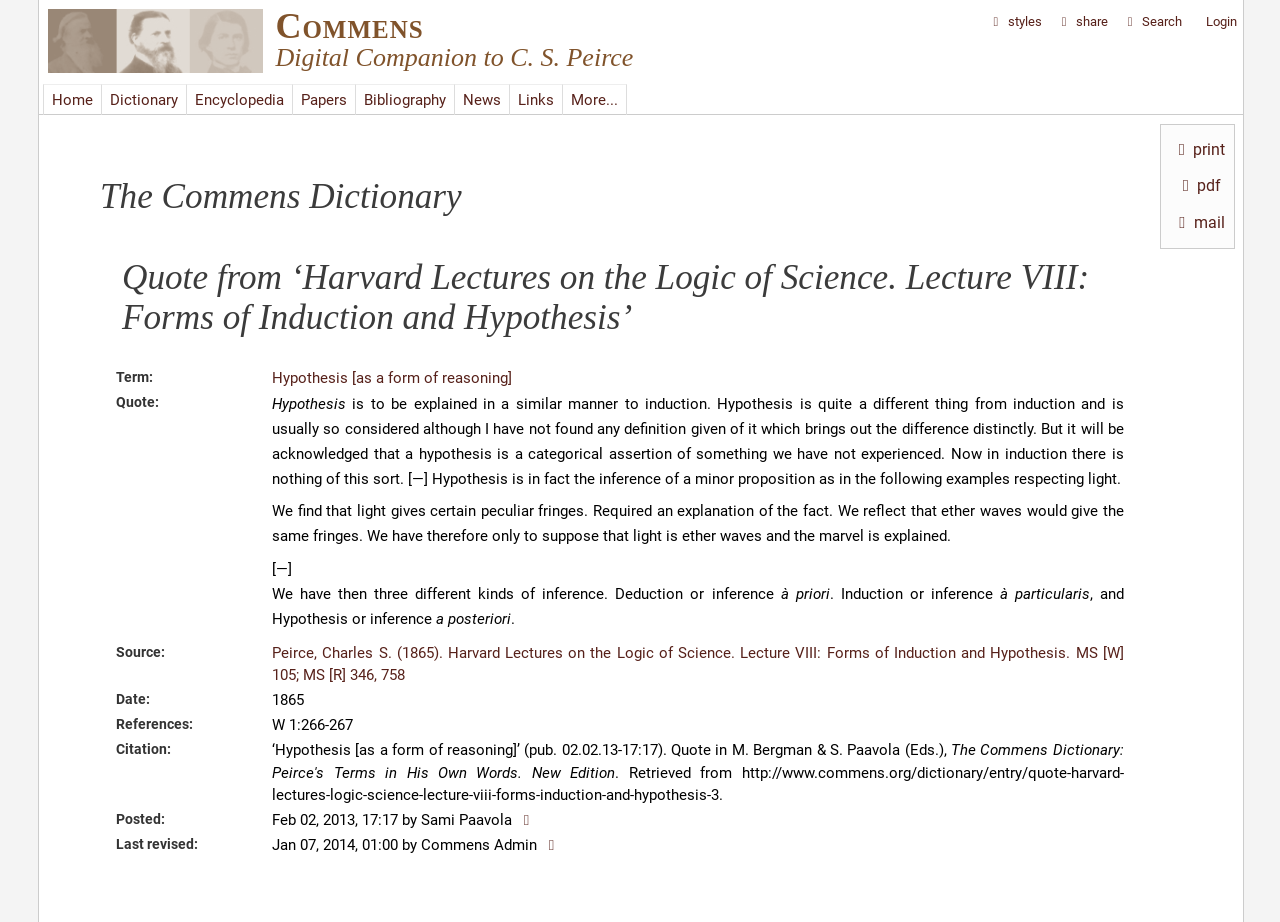Kindly determine the bounding box coordinates of the area that needs to be clicked to fulfill this instruction: "Login".

[0.942, 0.015, 0.966, 0.031]